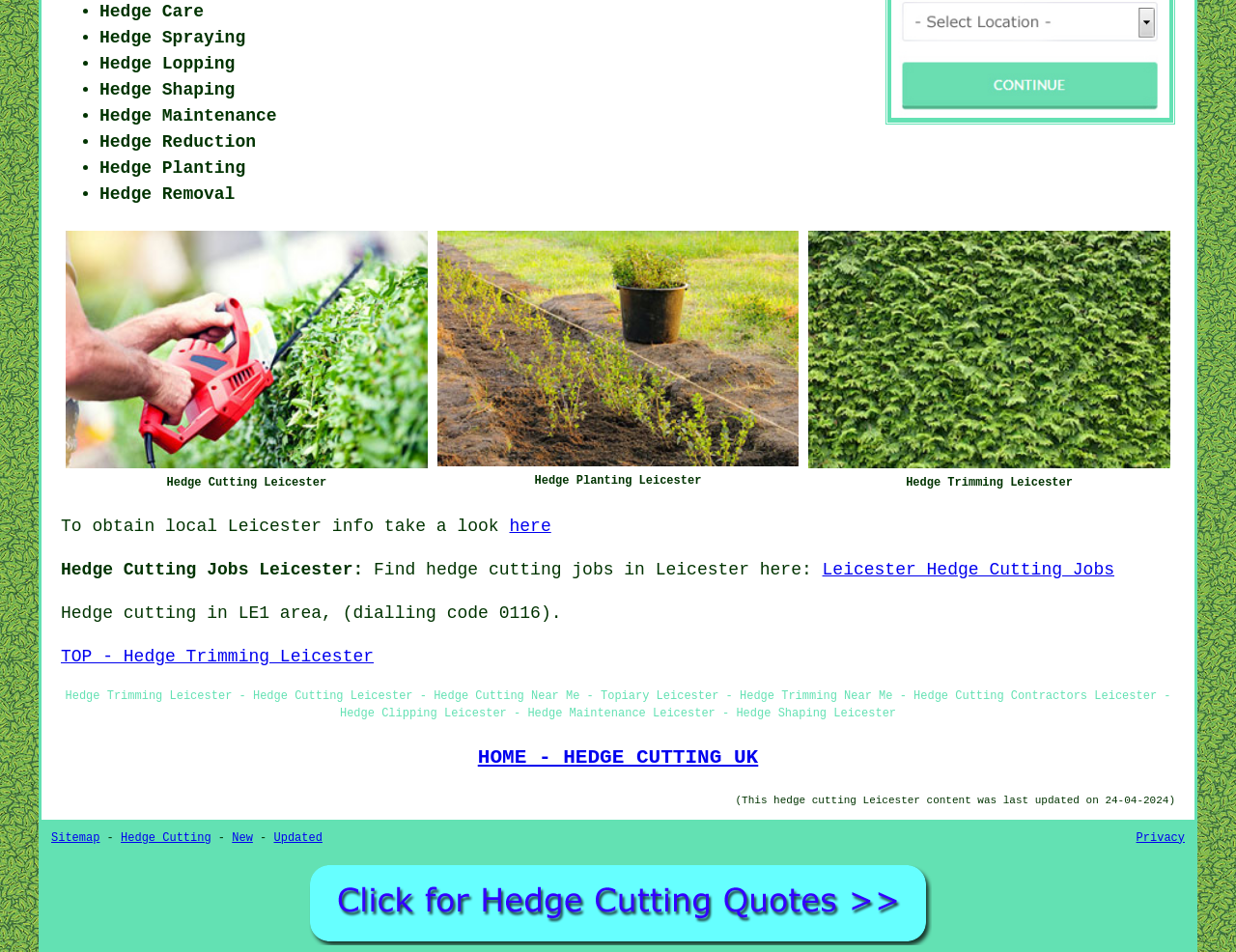Locate the bounding box coordinates of the element to click to perform the following action: 'Click on 'here''. The coordinates should be given as four float values between 0 and 1, in the form of [left, top, right, bottom].

[0.412, 0.542, 0.446, 0.562]